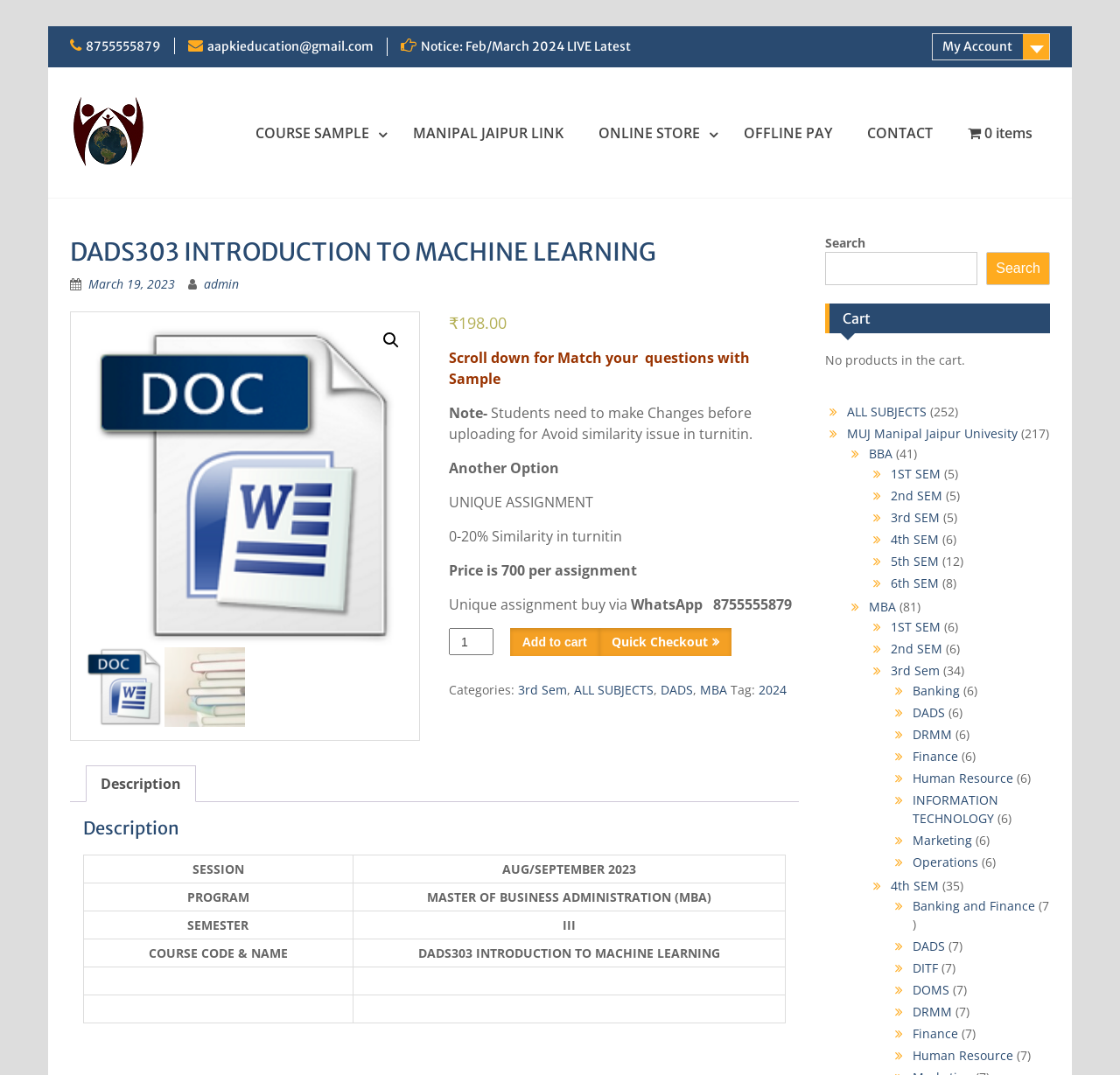Given the element description: "March 19, 2023December 21, 2023", predict the bounding box coordinates of the UI element it refers to, using four float numbers between 0 and 1, i.e., [left, top, right, bottom].

[0.079, 0.256, 0.156, 0.272]